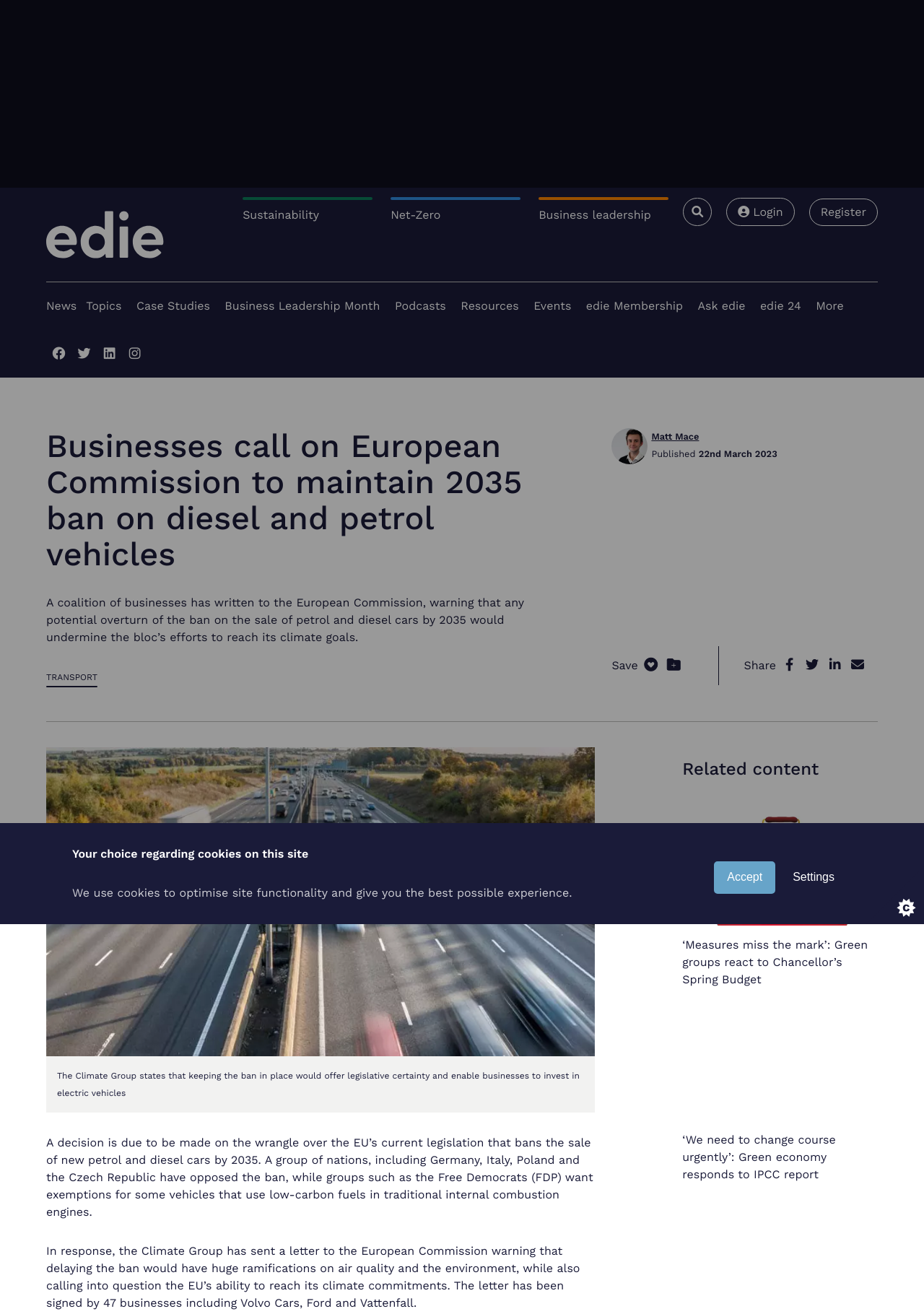Who is the author of the article?
Give a detailed response to the question by analyzing the screenshot.

I determined the author's name by looking at the link 'Matt Mace' located below the article's title, which is typically where the author's name is displayed.